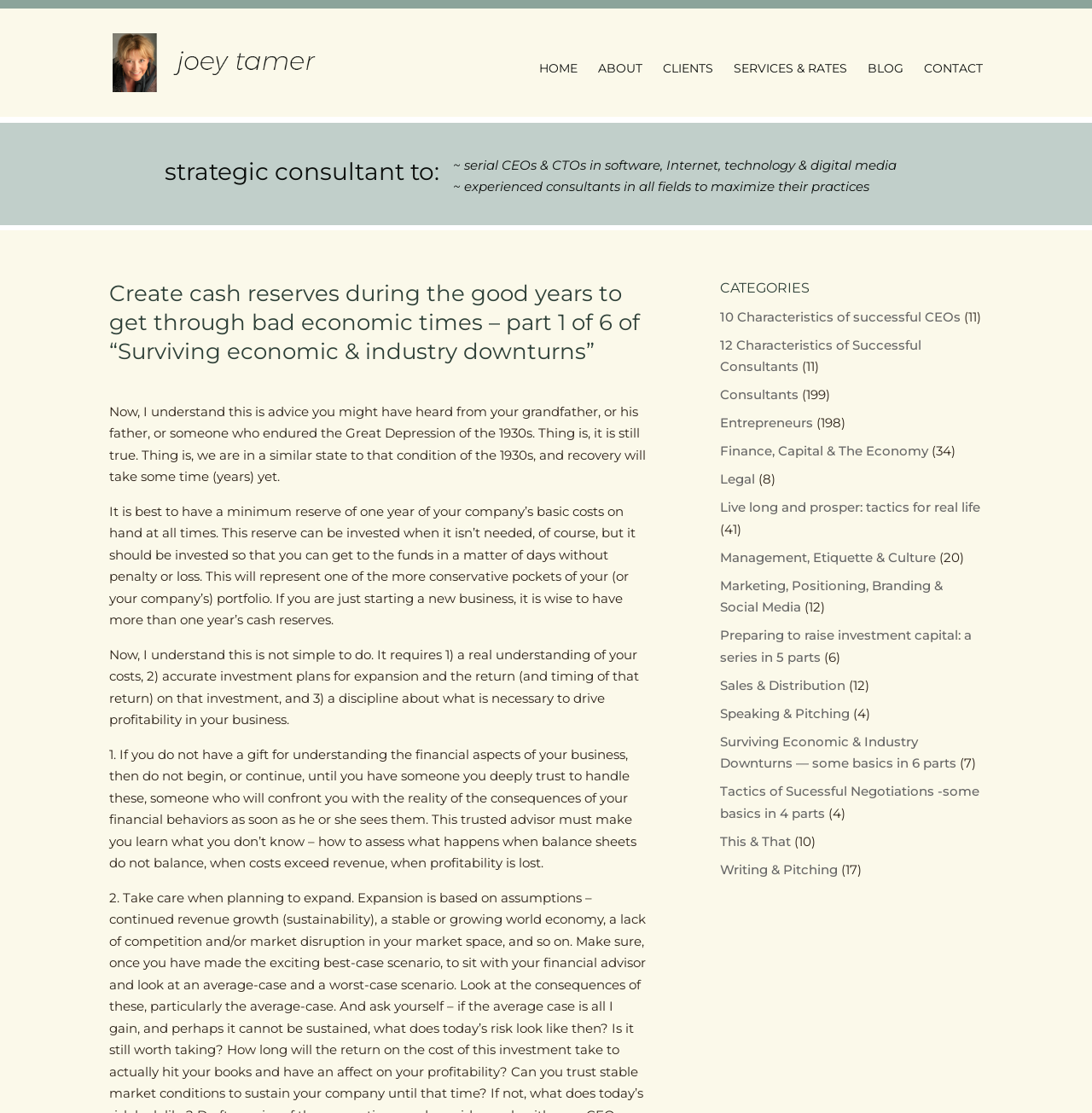Please find the bounding box for the UI element described by: "Entrepreneurs".

[0.659, 0.373, 0.745, 0.387]